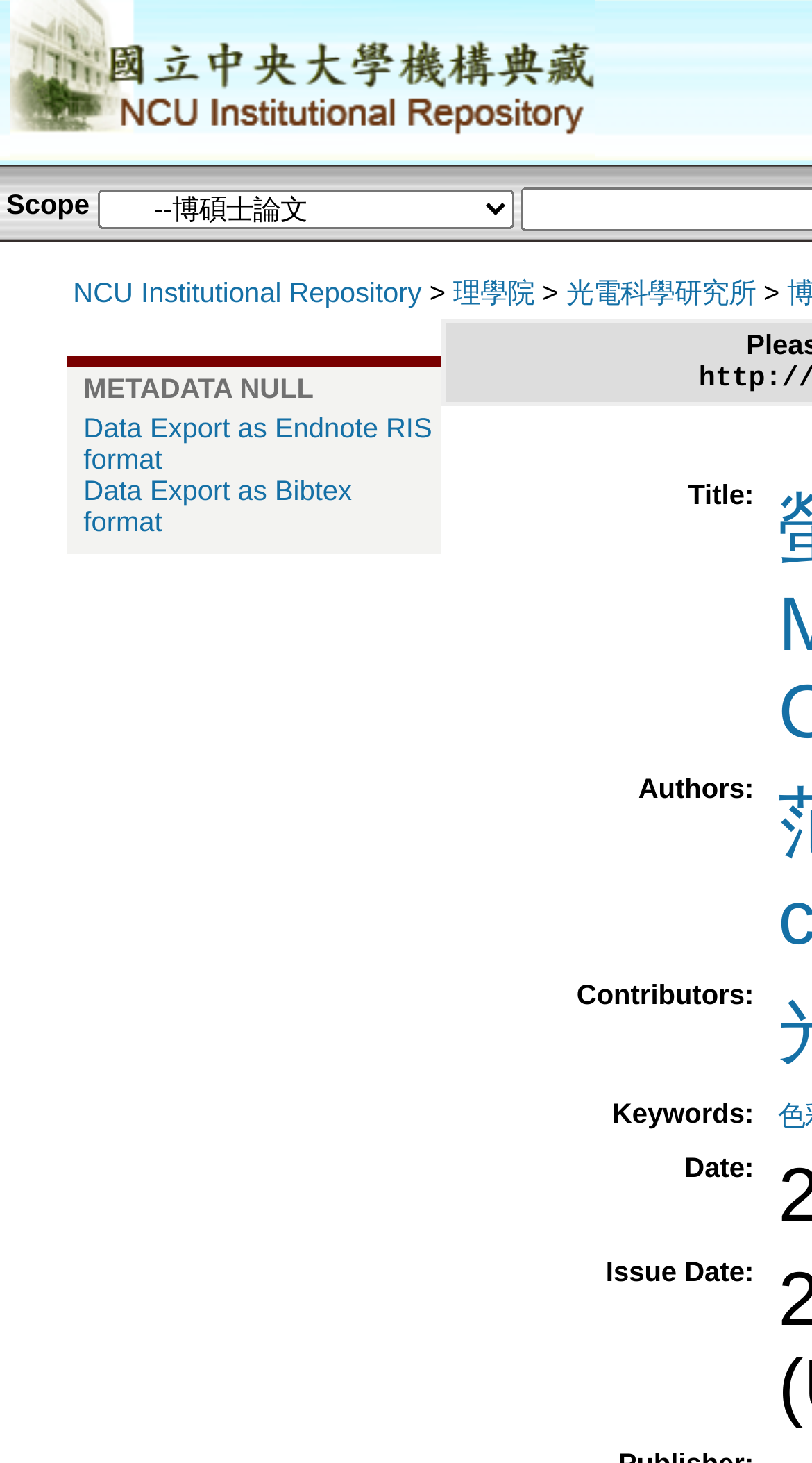What is the label for the contributors field?
Please give a detailed and elaborate answer to the question.

In the metadata section, I find a table cell with the label 'Contributors:' followed by a colon, indicating the field for contributors.